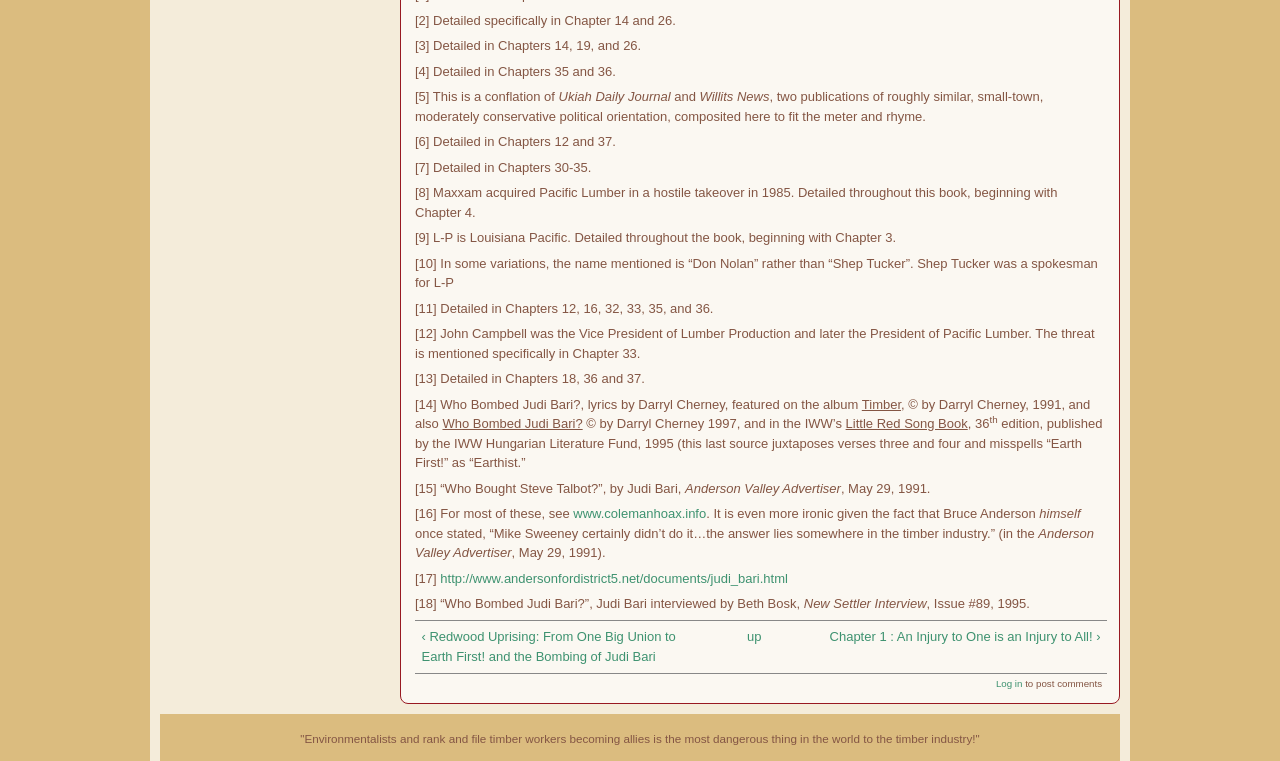Provide a brief response to the question below using a single word or phrase: 
Who is the Vice President of Lumber Production mentioned in the text?

John Campbell